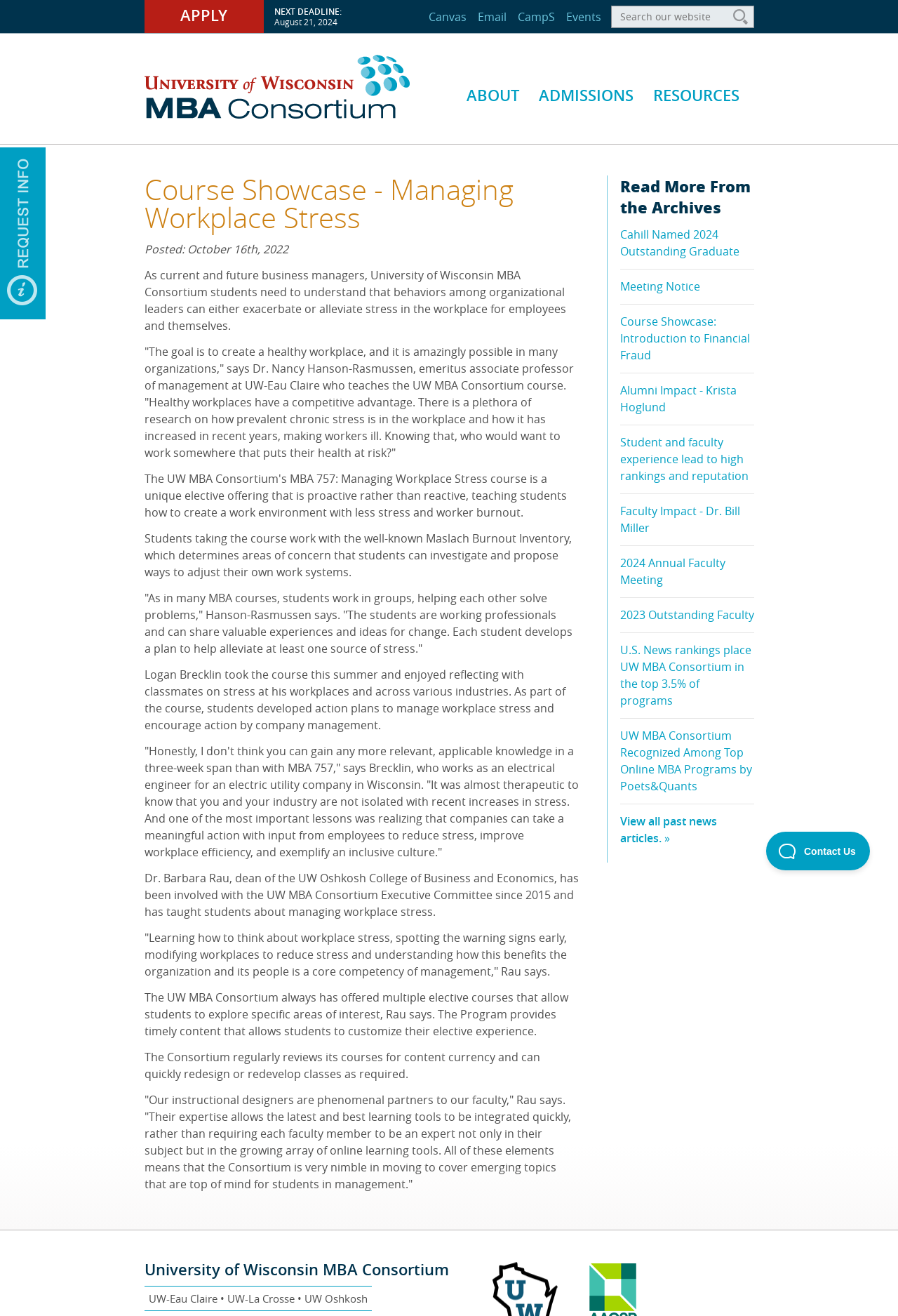Please look at the image and answer the question with a detailed explanation: What is the name of the course that teaches students how to create a work environment with less stress and worker burnout?

I found the answer by reading the text that describes the course, which is located in a table cell.